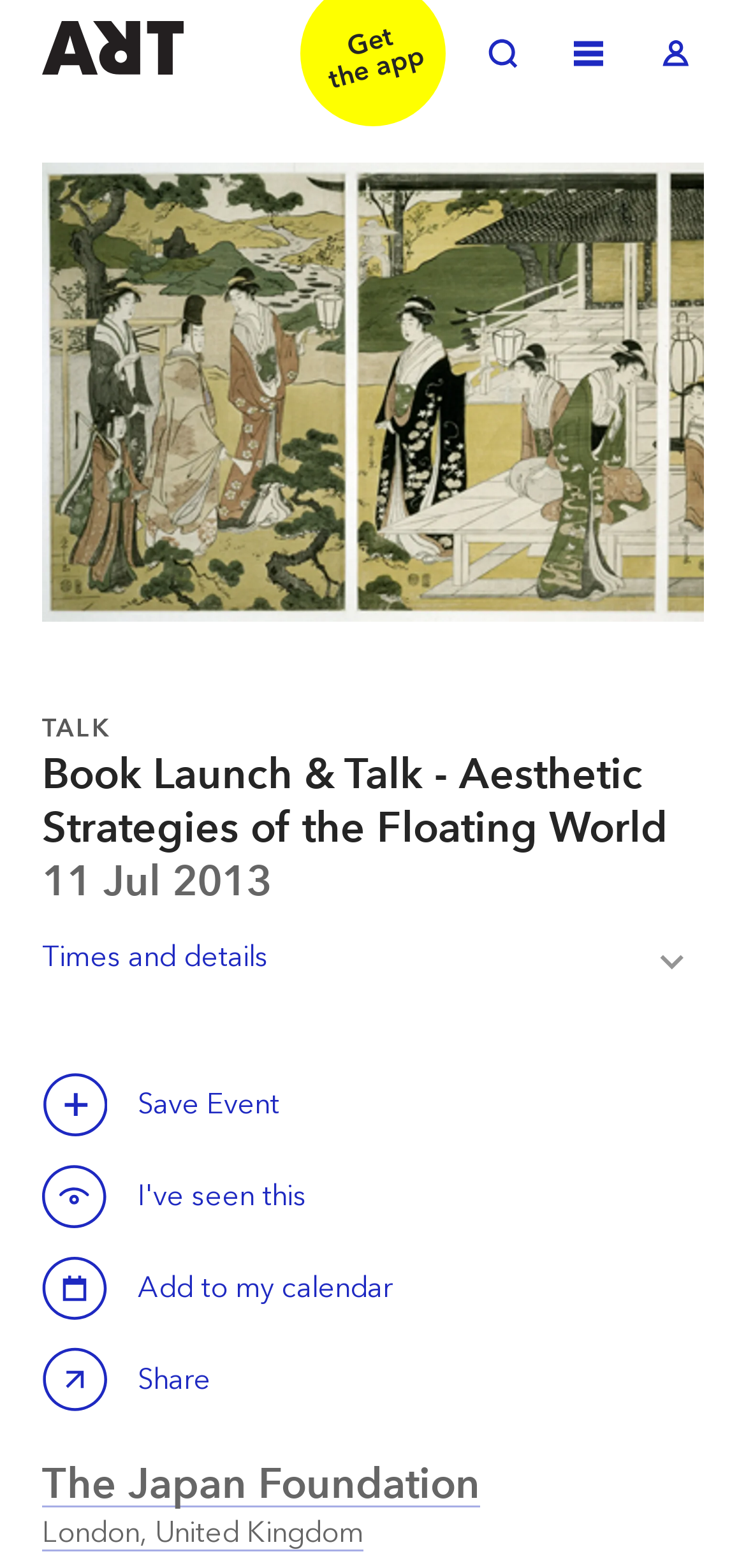Can you specify the bounding box coordinates of the area that needs to be clicked to fulfill the following instruction: "Toggle log in"?

[0.867, 0.017, 0.944, 0.054]